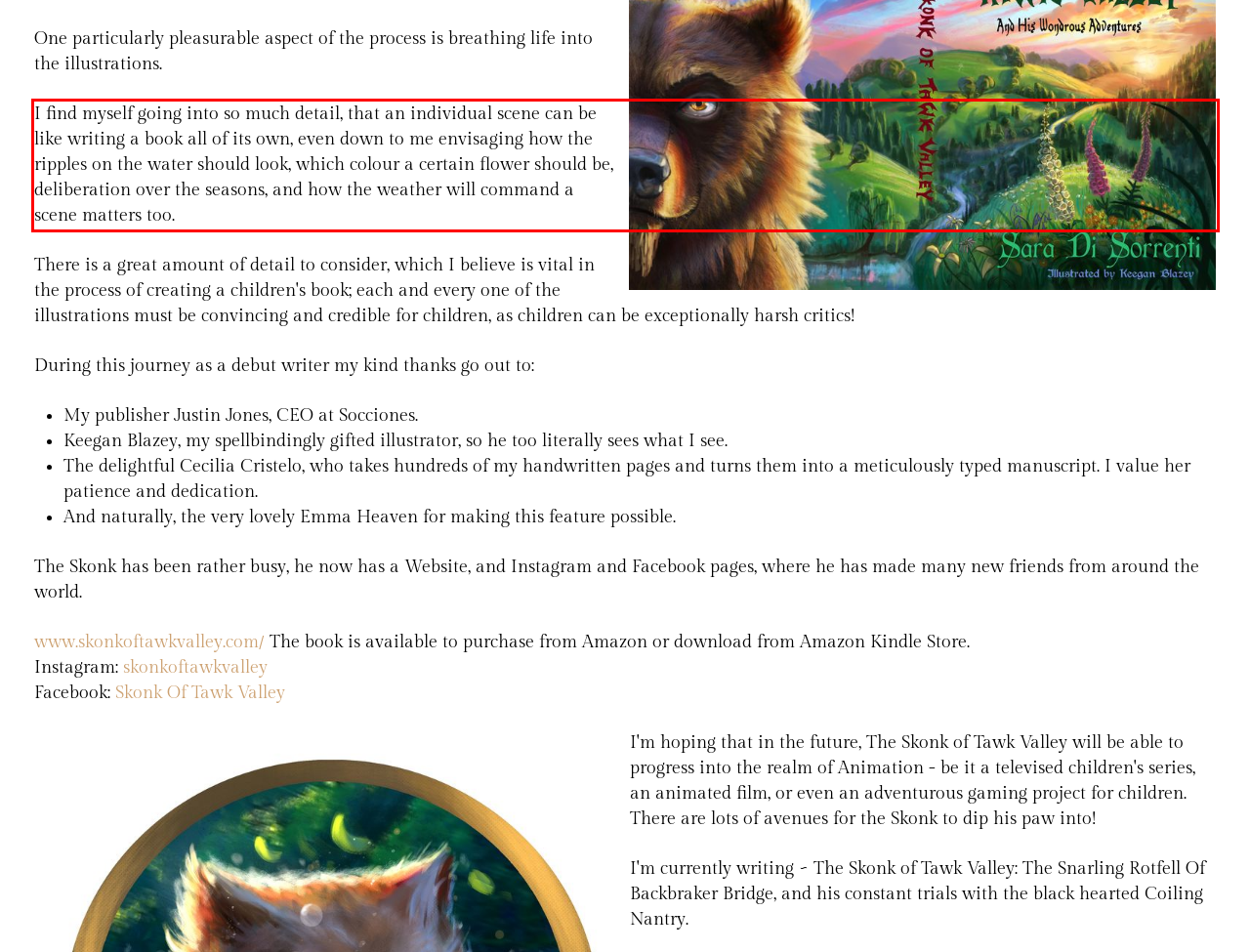In the given screenshot, locate the red bounding box and extract the text content from within it.

I find myself going into so much detail, that an individual scene can be like writing a book all of its own, even down to me envisaging how the ripples on the water should look, which colour a certain flower should be, deliberation over the seasons, and how the weather will command a scene matters too.